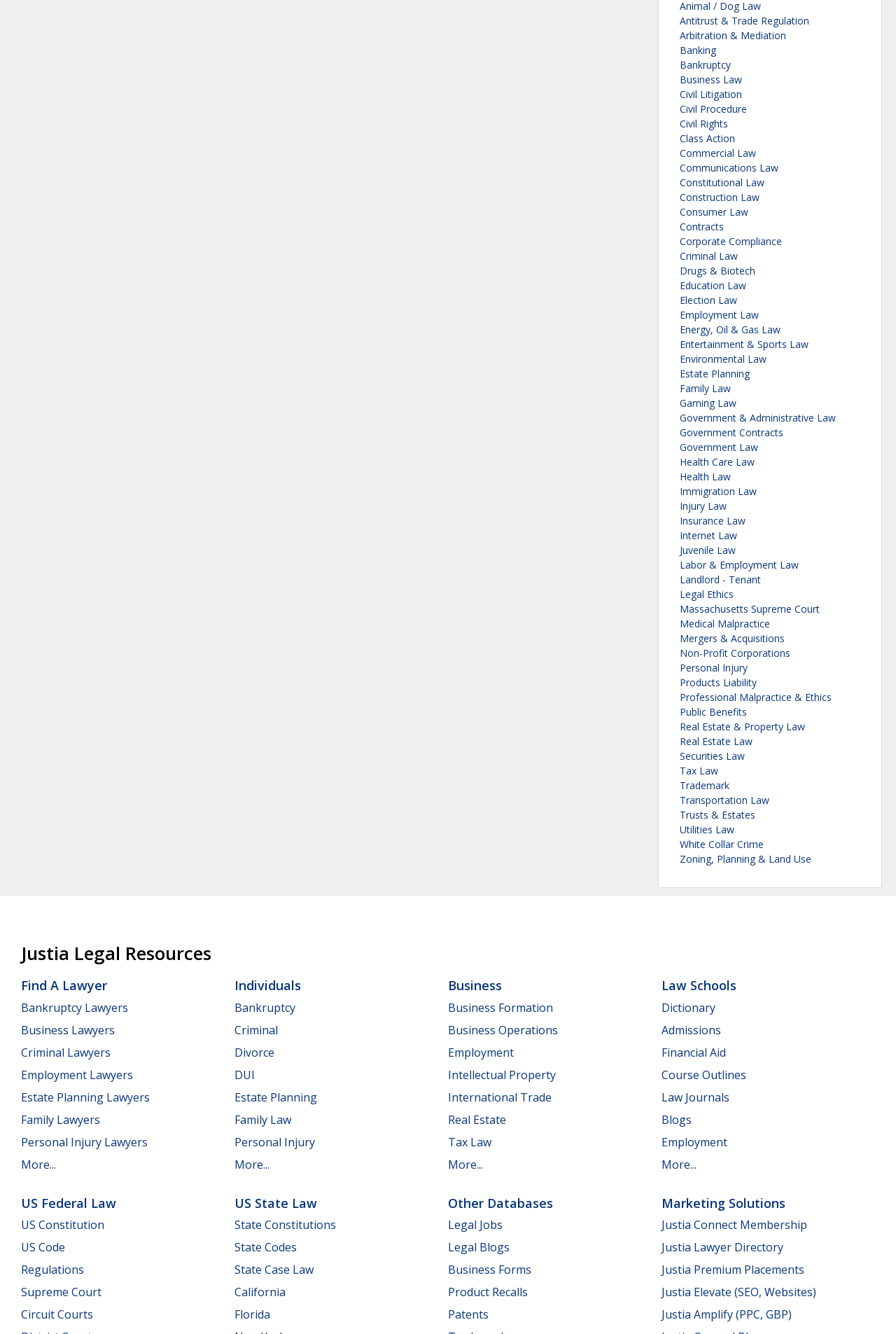Please provide the bounding box coordinates for the element that needs to be clicked to perform the following instruction: "Click on Estate Planning". The coordinates should be given as four float numbers between 0 and 1, i.e., [left, top, right, bottom].

[0.262, 0.817, 0.354, 0.828]